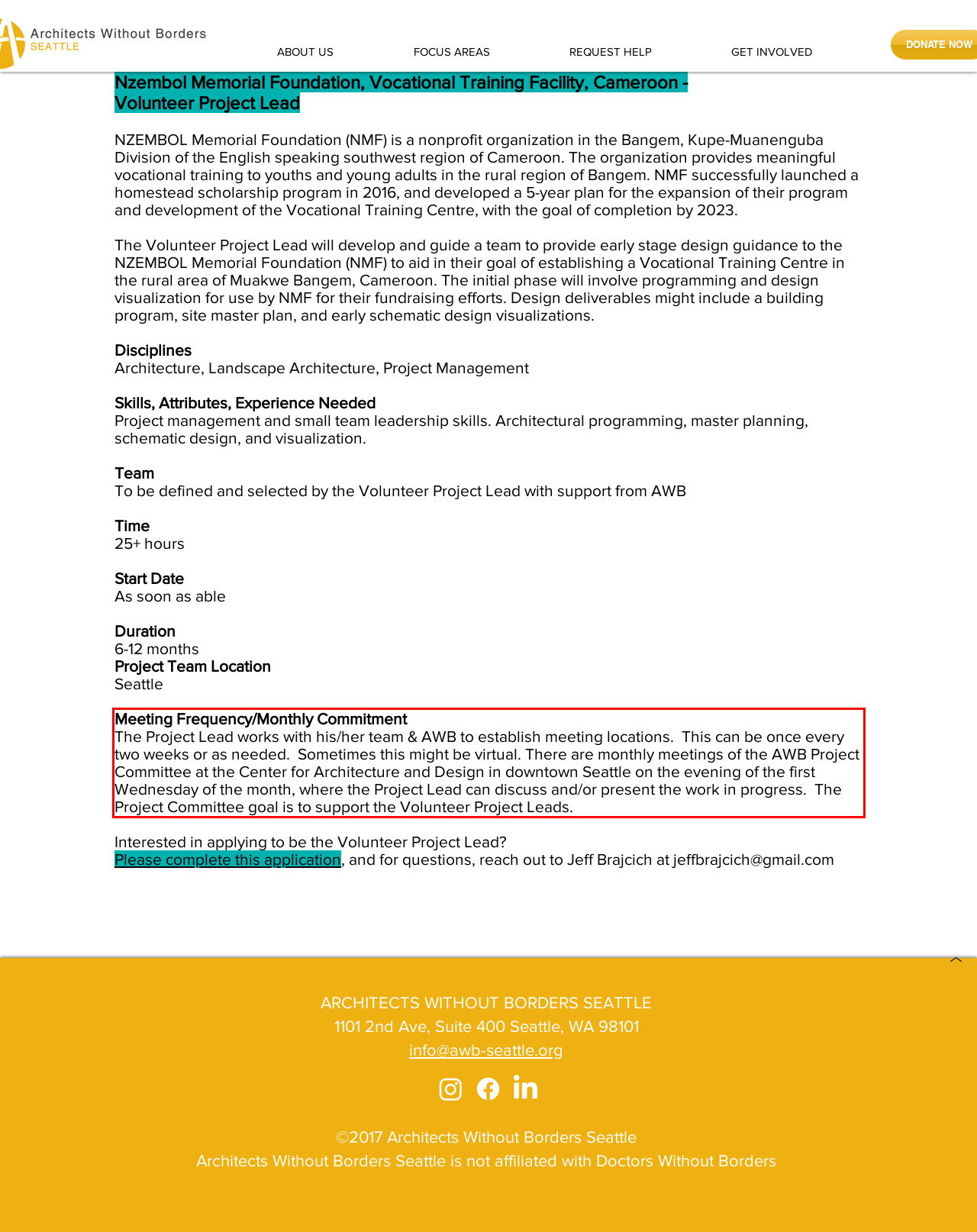You have a webpage screenshot with a red rectangle surrounding a UI element. Extract the text content from within this red bounding box.

Meeting Frequency/Monthly Commitment The Project Lead works with his/her team & AWB to establish meeting locations. This can be once every two weeks or as needed. Sometimes this might be virtual. There are monthly meetings of the AWB Project Committee at the Center for Architecture and Design in downtown Seattle on the evening of the first Wednesday of the month, where the Project Lead can discuss and/or present the work in progress. The Project Committee goal is to support the Volunteer Project Leads.